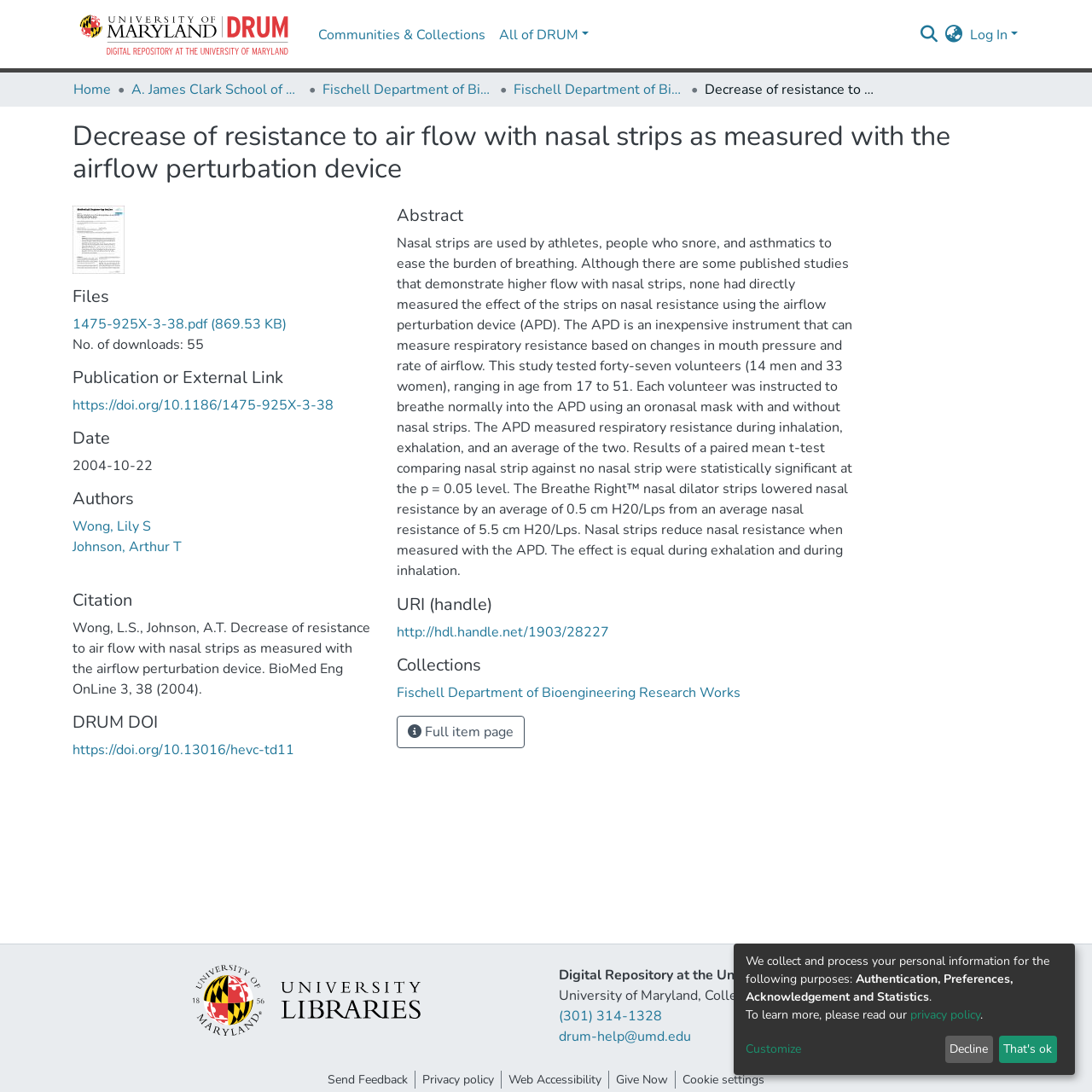Please predict the bounding box coordinates of the element's region where a click is necessary to complete the following instruction: "Switch language". The coordinates should be represented by four float numbers between 0 and 1, i.e., [left, top, right, bottom].

[0.864, 0.022, 0.884, 0.041]